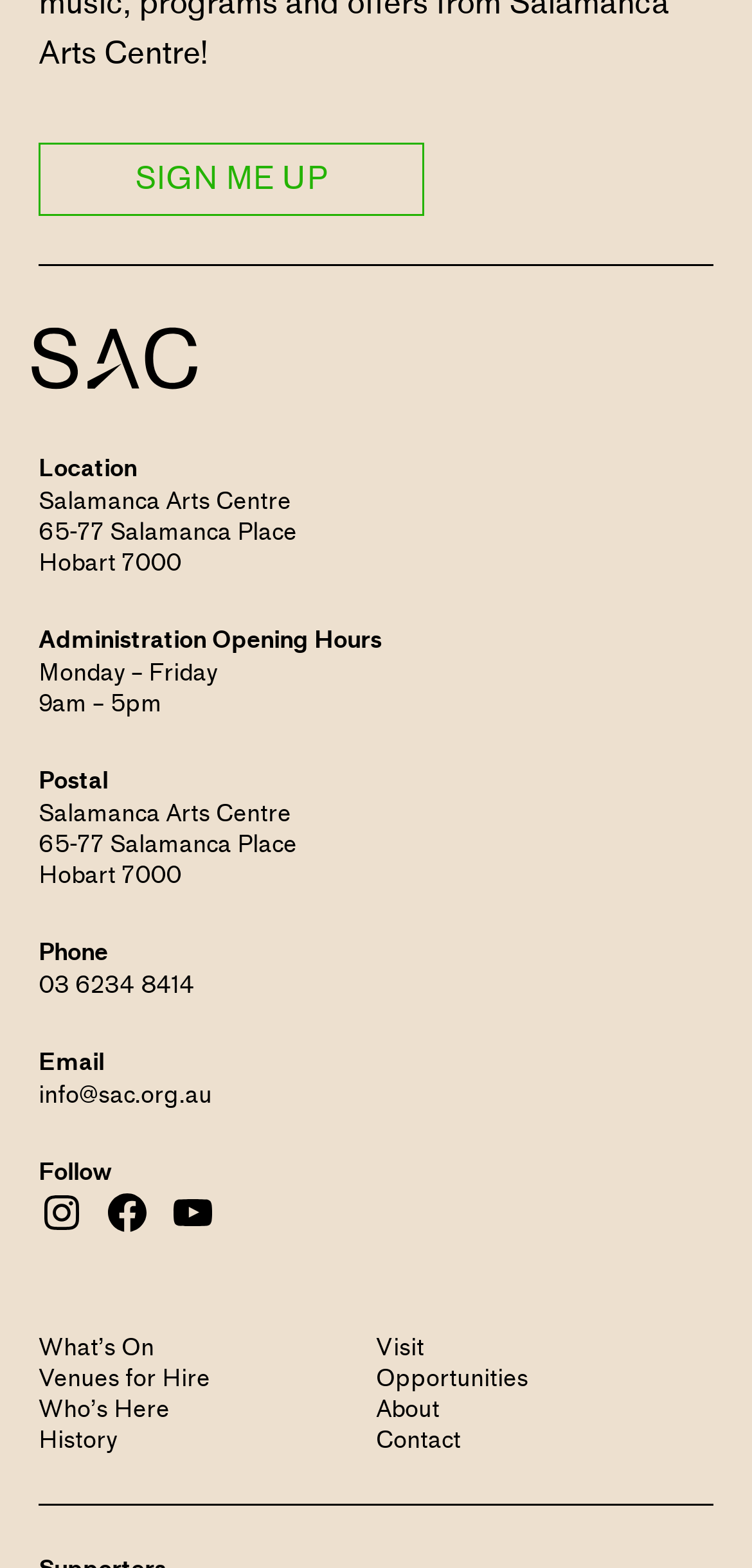Give the bounding box coordinates for the element described as: "03 6234 8414".

[0.051, 0.619, 0.949, 0.638]